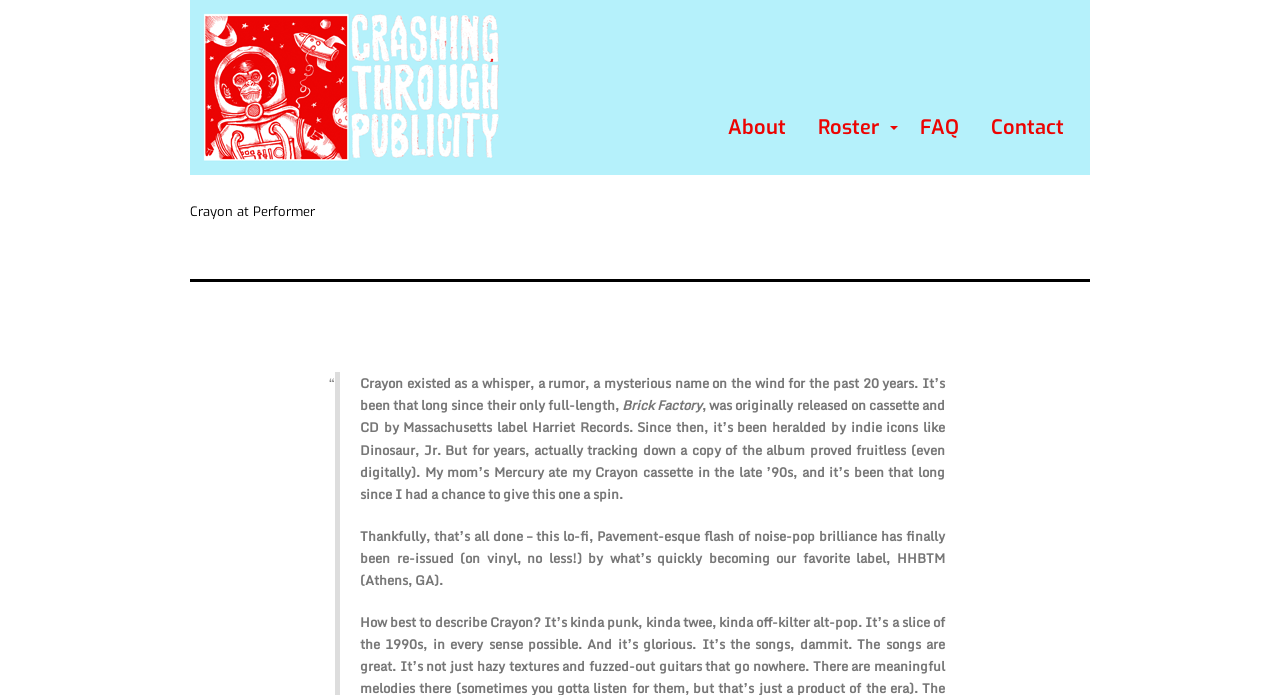Identify the bounding box coordinates for the UI element that matches this description: "alt="Crashing Through Publicity"".

[0.158, 0.104, 0.391, 0.143]